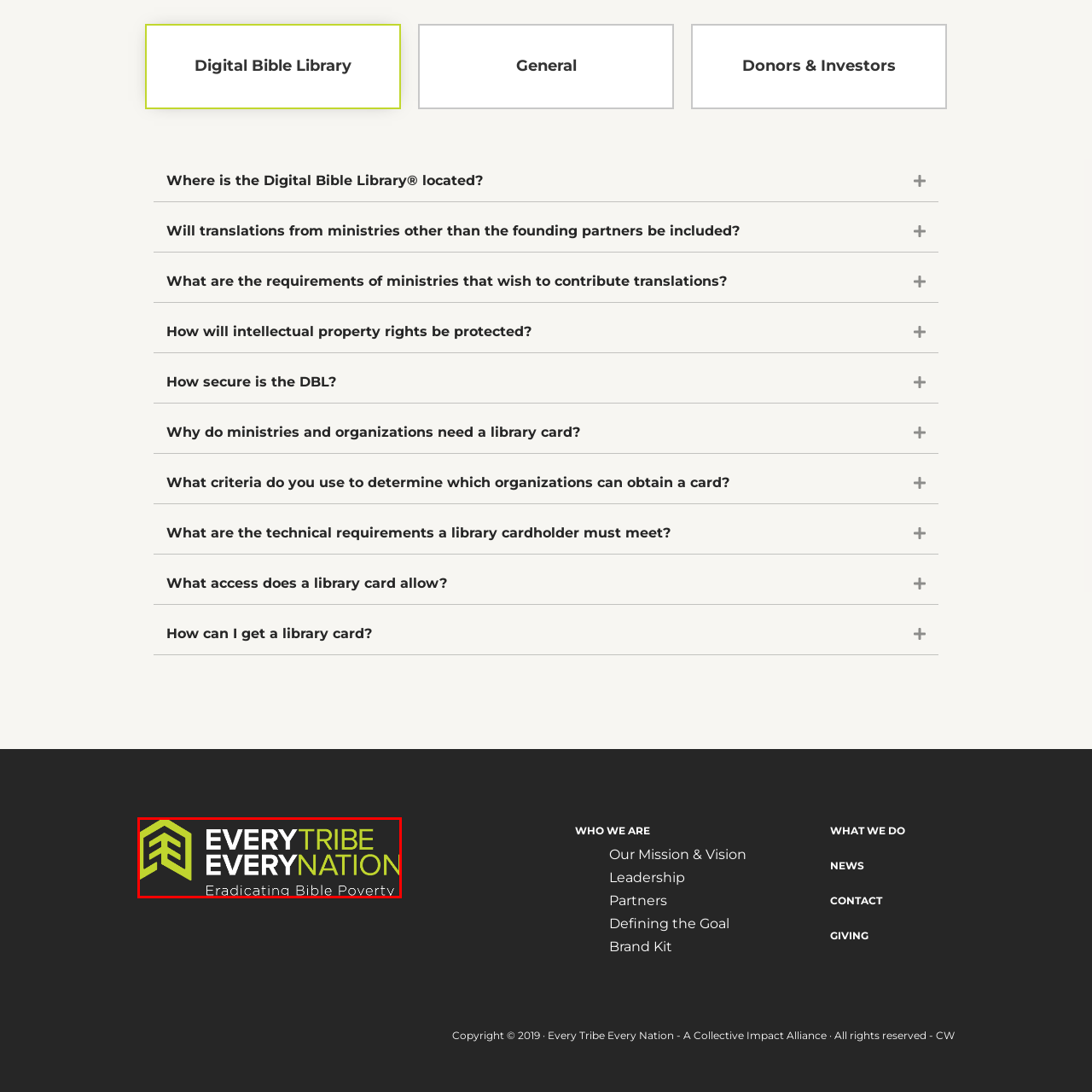Generate a detailed caption for the image within the red outlined area.

The image features the logo of "Every Tribe Every Nation," an organization committed to eradicating Bible poverty globally. The logo prominently displays the name in two distinct colors: "Every Tribe" in white with a green outline, and "Every Nation" in bright green, symbolizing hope and growth. Below the main title, the tagline "Eradicating Bible Poverty" emphasizes the organization's mission and vision of providing access to biblical resources for people everywhere. The logo is set against a dark background, enhancing its visibility and impact, and showcases the group's dedication to inclusivity and global outreach in spreading biblical knowledge.